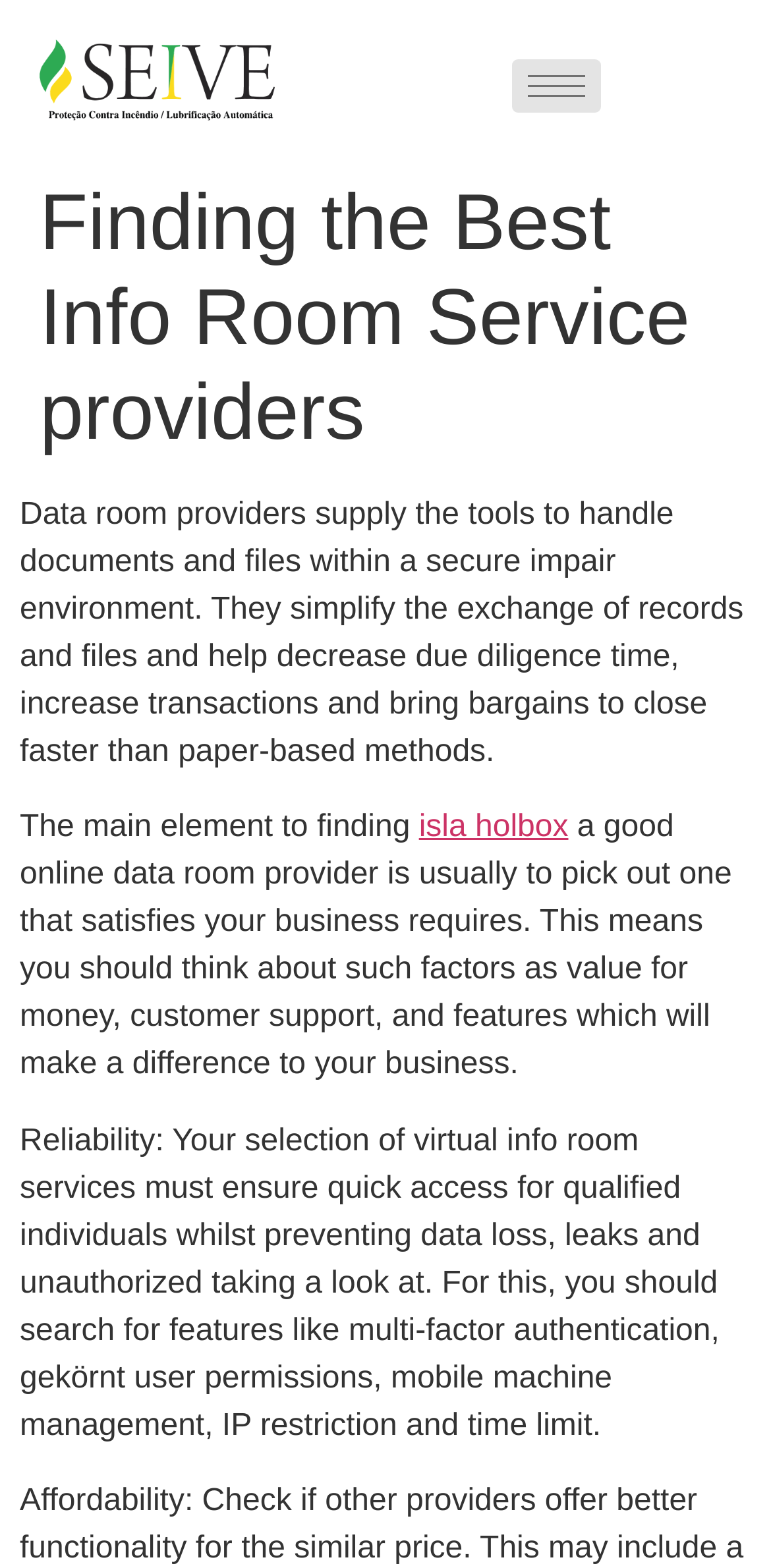Explain the features and main sections of the webpage comprehensively.

The webpage is about finding the best info room service providers. At the top left corner, there is a header with the title "Finding the Best Info Room Service providers - Seive". Below the header, there is a paragraph of text that describes the benefits of using data room providers, including handling documents and files securely, simplifying the exchange of records, and decreasing due diligence time. 

To the top right corner, there is a button with a hamburger icon. 

Below the introductory paragraph, there are three sections of text. The first section starts with the phrase "The main element to finding" and is followed by a link to "isla holbox". The second section discusses the importance of choosing an online data room provider that meets business requirements, considering factors such as value for money, customer support, and features that make a difference to the business. 

The third section focuses on reliability, emphasizing the need for features like multi-factor authentication, granular user permissions, mobile device management, IP restriction, and time limit to ensure quick access for qualified individuals while preventing data loss, leaks, and unauthorized viewing.